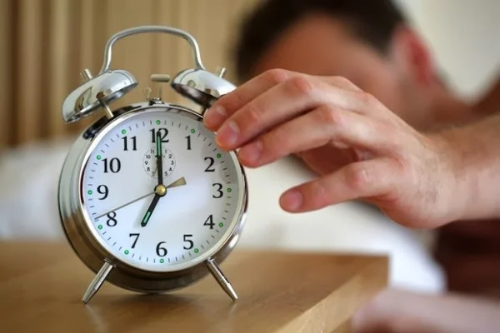Elaborate on the various elements present in the image.

The image depicts a close-up of a traditional alarm clock on a bedside table, showcasing the moment a hand reaches out to adjust the time. The clock has a classic metallic design with two bells on top and prominently features white and green hour markers, including a black hour and minute hand. In the blurred background, a person is seen reclining in bed, suggesting the action of waking up or preparing for sleep. This visual emphasizes the importance of maintaining a regular sleep schedule, a key tip for achieving better sleep quality. The image aligns well with the theme of sleep improvement and highlights the significance of setting a consistent time for rest each day.